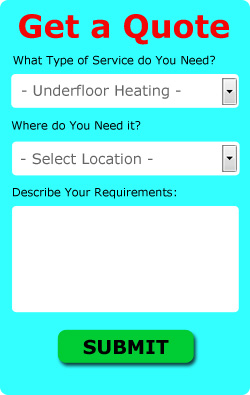Look at the image and write a detailed answer to the question: 
How many fields are present in the form?

The form has three fields: a dropdown menu to select the type of service, another dropdown menu to select the location, and a text area to describe the requirements in detail.